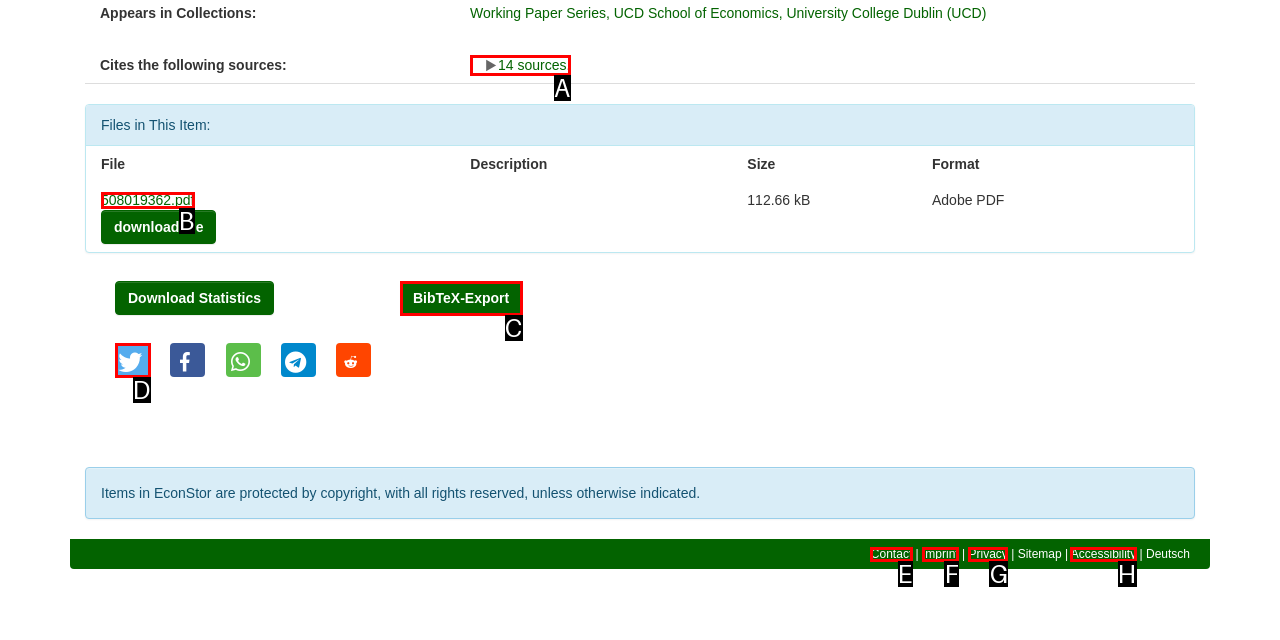Looking at the description: Accessibility, identify which option is the best match and respond directly with the letter of that option.

H